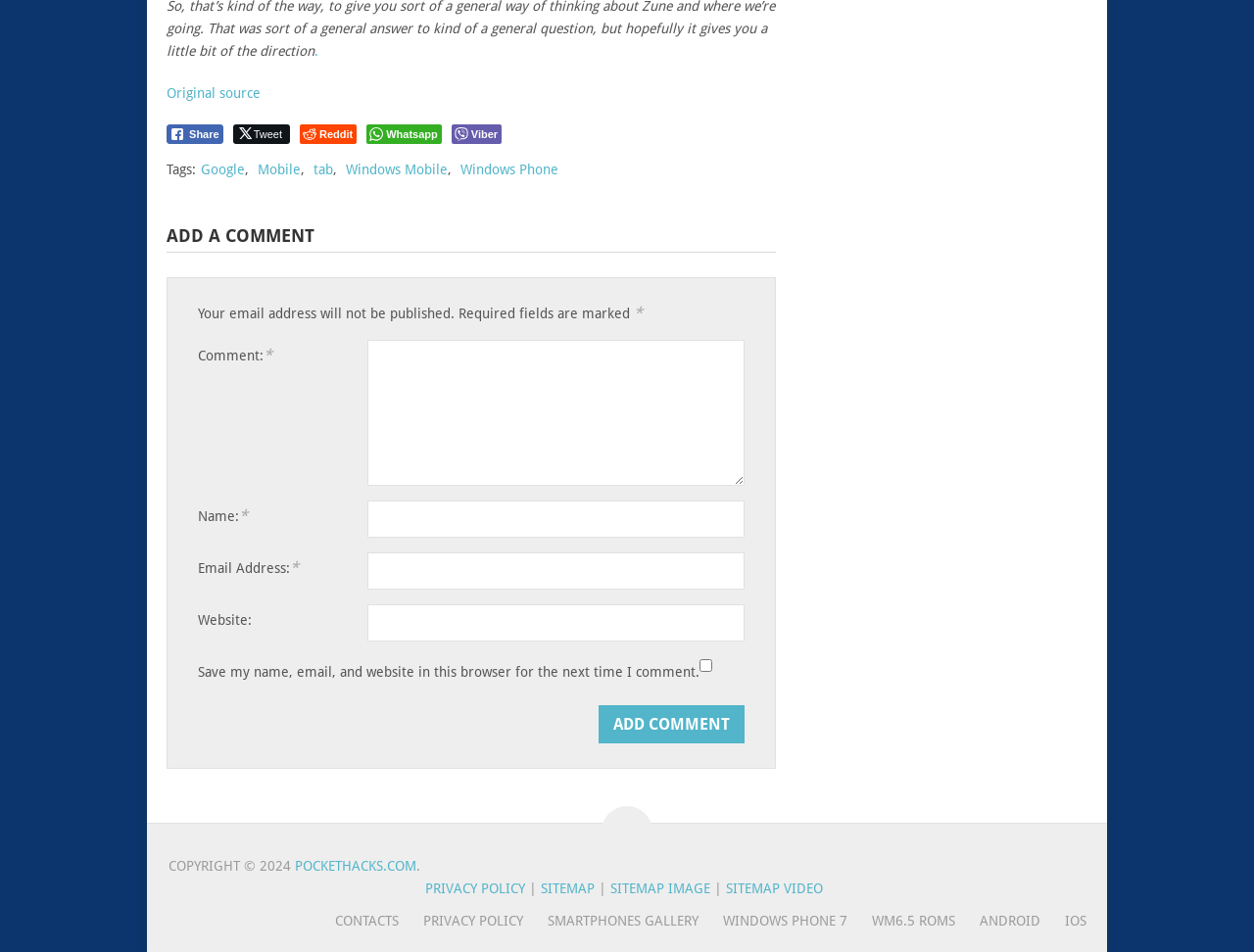Based on the element description: "Share", identify the UI element and provide its bounding box coordinates. Use four float numbers between 0 and 1, [left, top, right, bottom].

[0.133, 0.13, 0.178, 0.151]